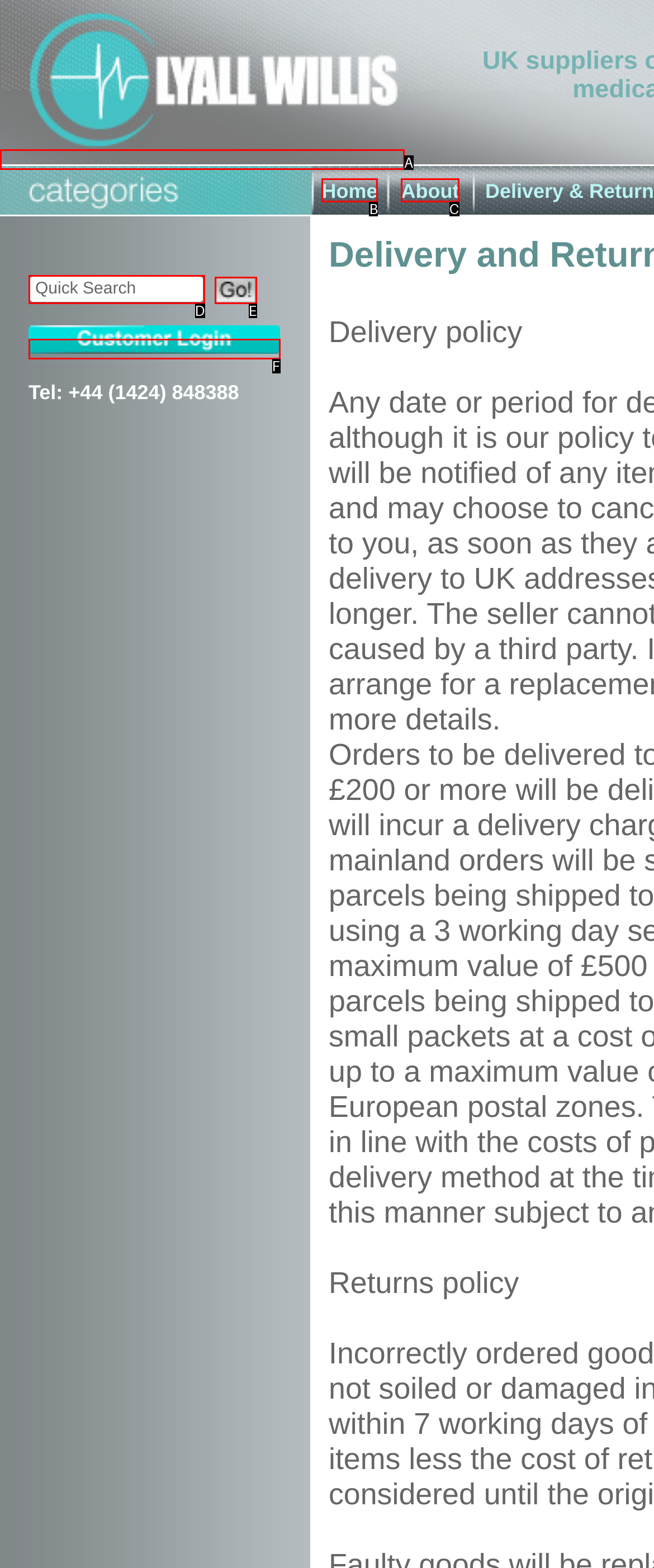Refer to the element description: alt="customer login" and identify the matching HTML element. State your answer with the appropriate letter.

F